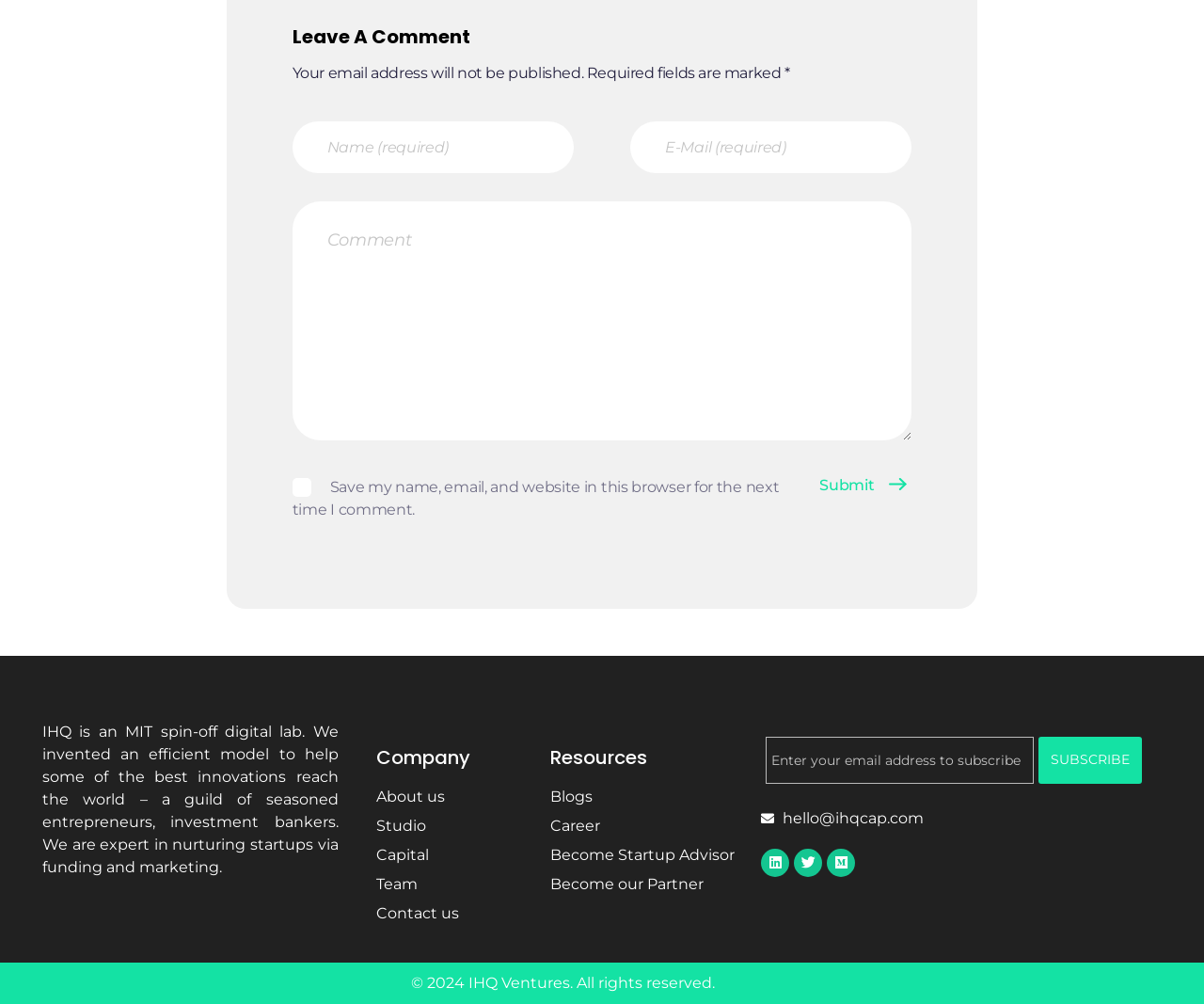Please locate the bounding box coordinates of the element that needs to be clicked to achieve the following instruction: "Learn more about the company". The coordinates should be four float numbers between 0 and 1, i.e., [left, top, right, bottom].

[0.312, 0.782, 0.438, 0.805]